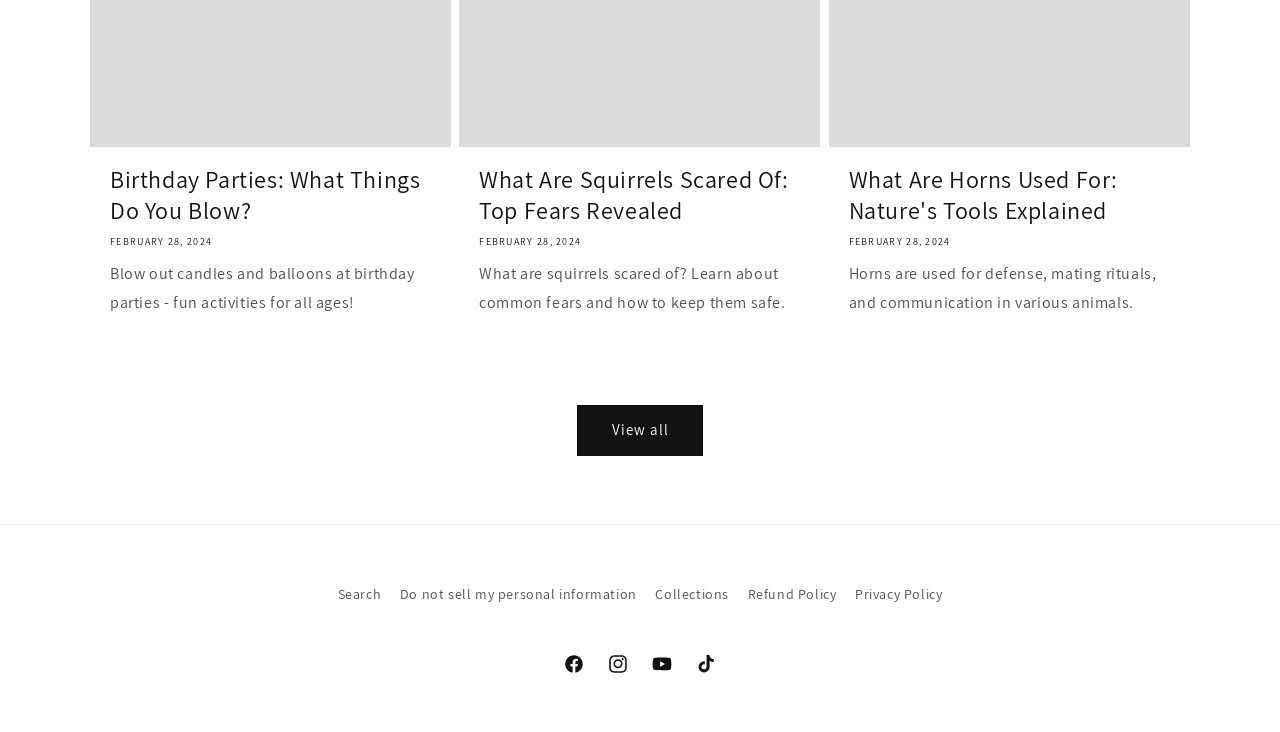Please identify the bounding box coordinates of the area I need to click to accomplish the following instruction: "Call the law office at (480) 656-7301".

None